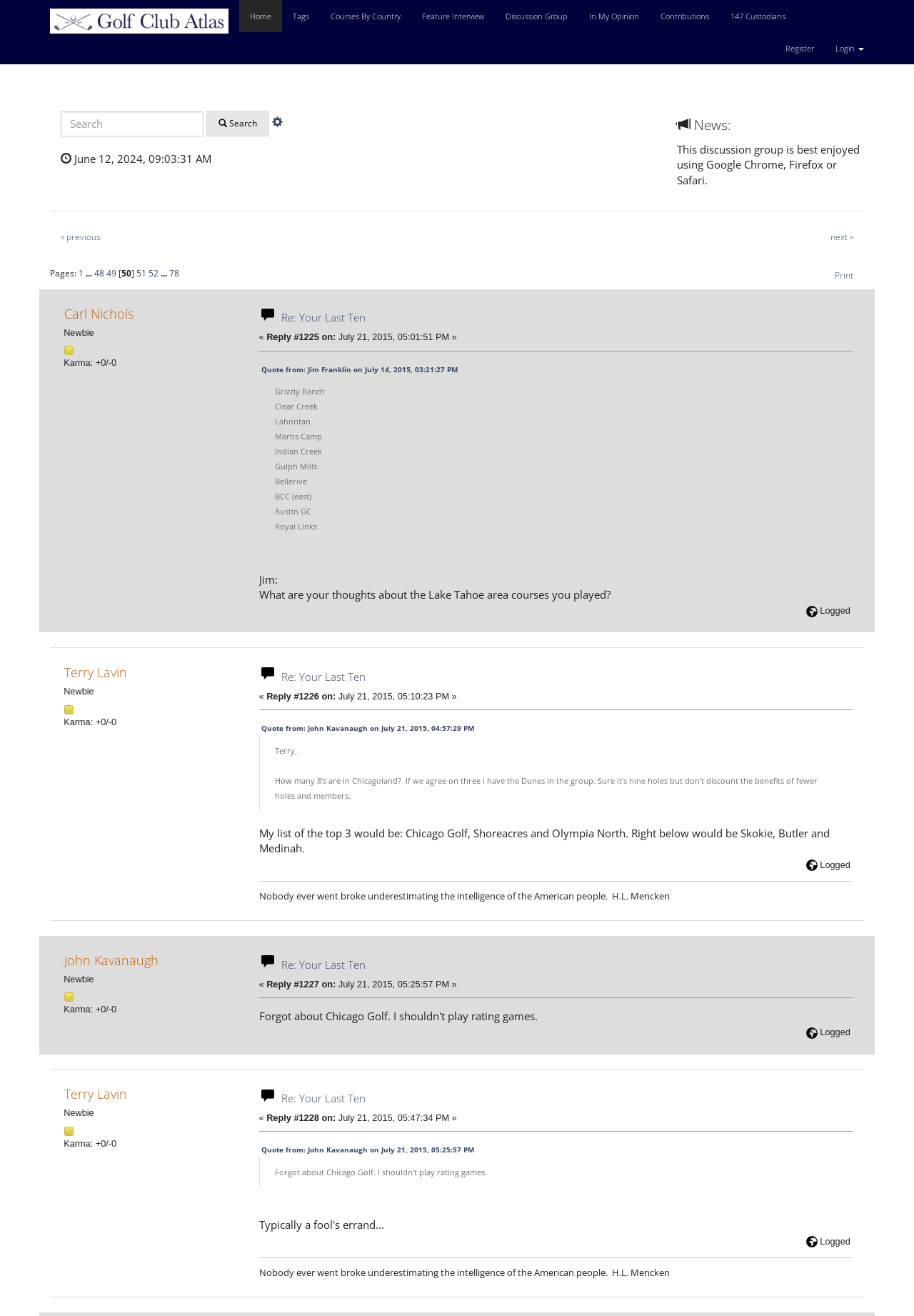What is the name of the discussion group?
Provide a one-word or short-phrase answer based on the image.

Your Last Ten